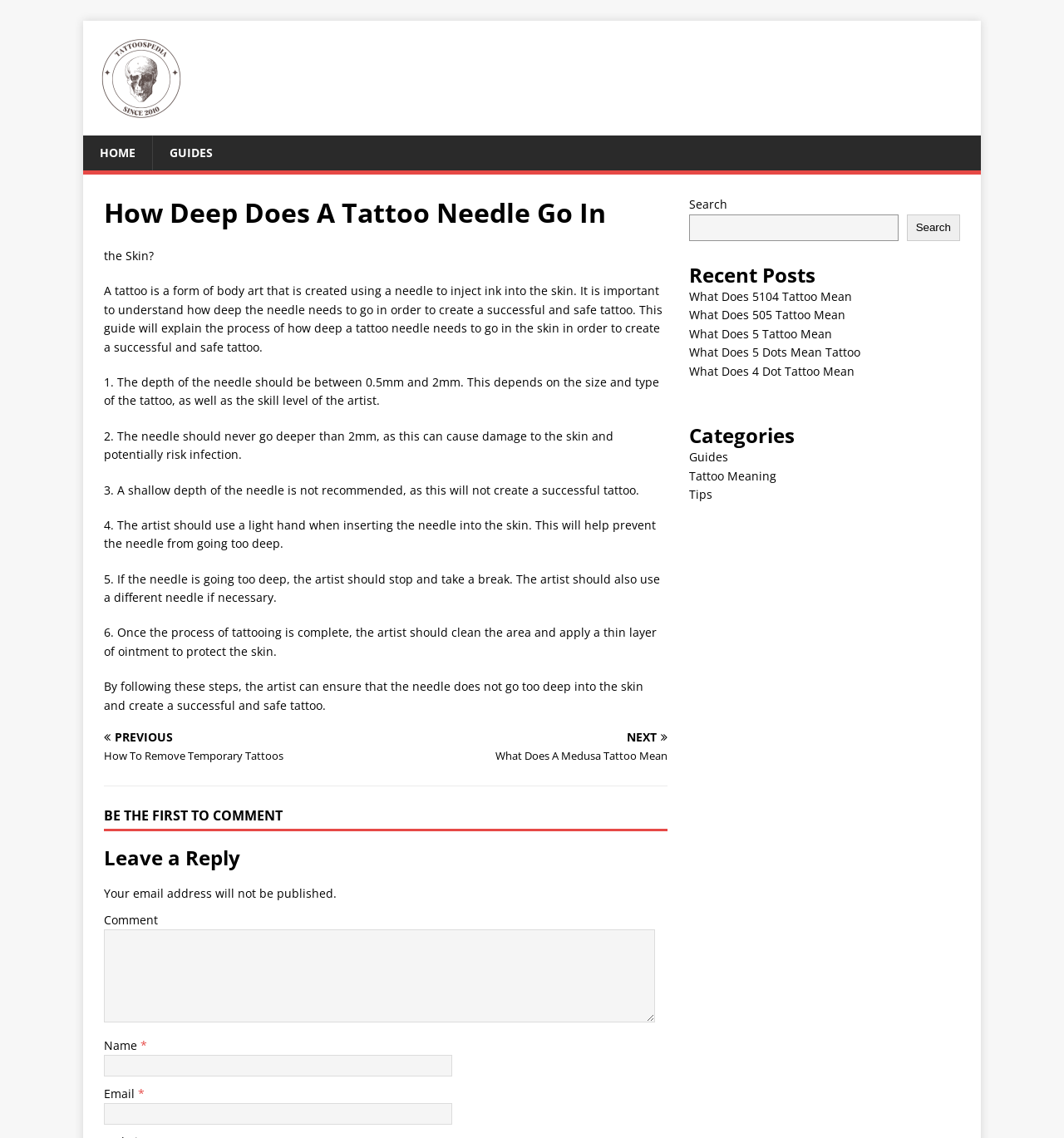Identify the bounding box coordinates for the UI element described as: "parent_node: Name * name="author"". The coordinates should be provided as four floats between 0 and 1: [left, top, right, bottom].

[0.098, 0.927, 0.425, 0.946]